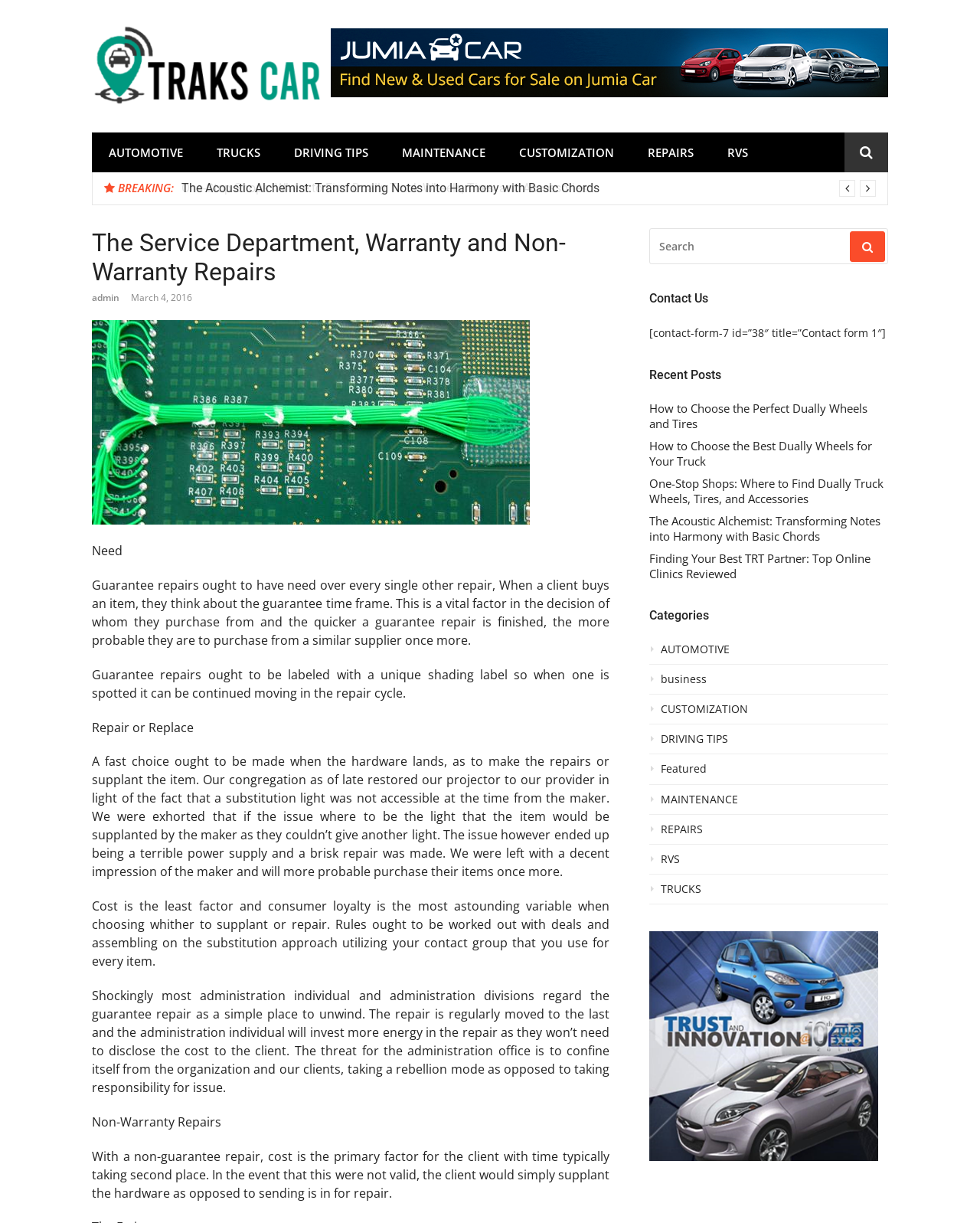What is the main topic of the webpage?
Please provide a single word or phrase as your answer based on the image.

Service Department